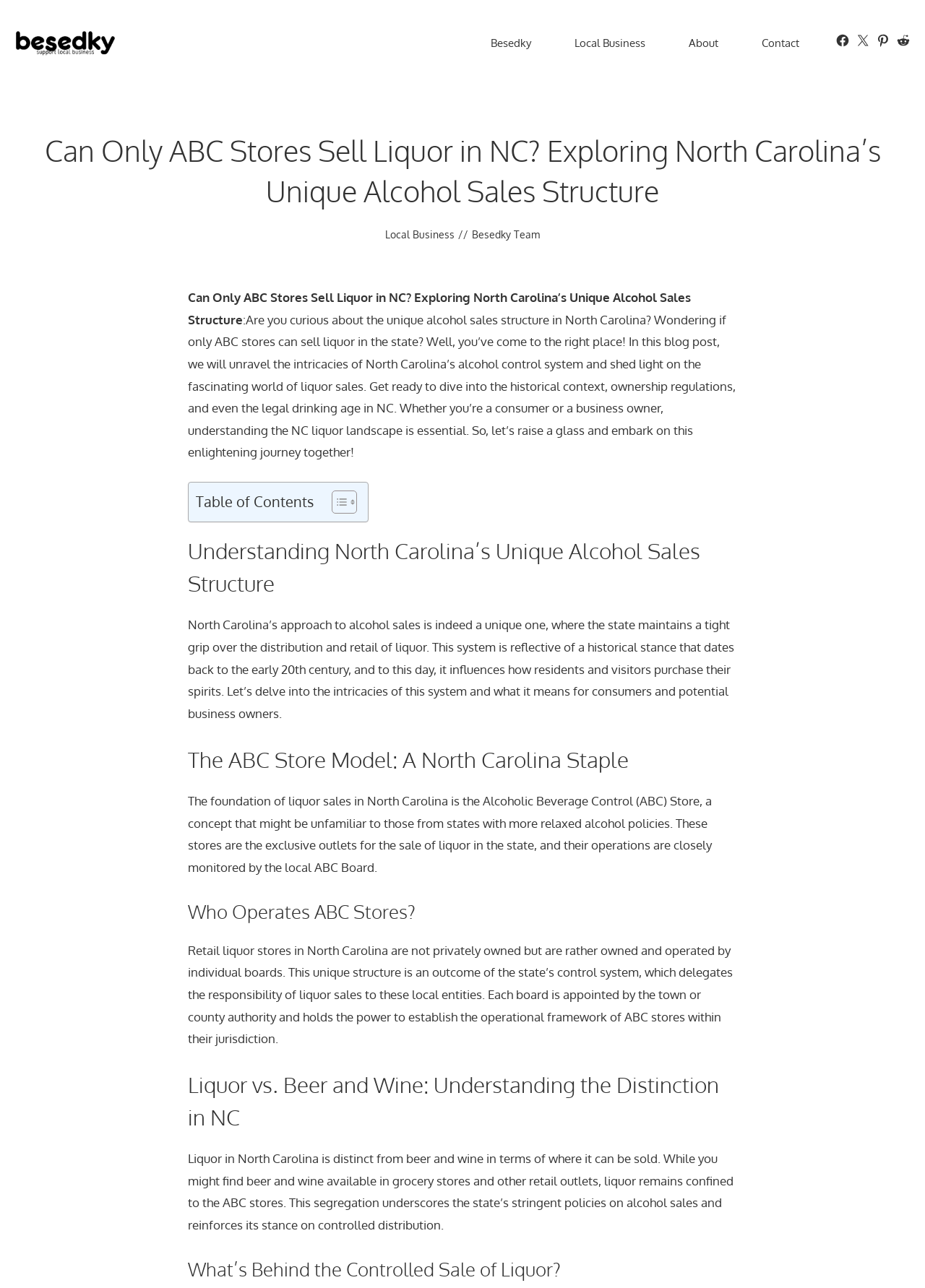Offer a meticulous caption that includes all visible features of the webpage.

This webpage is about exploring North Carolina's unique alcohol sales structure, specifically the role of ABC stores in selling liquor. At the top, there is a banner with the site's name, "Besedky", and a navigation menu with links to "Besedky", "Local Business", "About", and "Contact". On the top right, there are social media links to Facebook, Pinterest, Reddit, and an "X" icon.

Below the banner, there is a main heading that summarizes the content of the page. The main content is divided into sections, each with its own heading. The first section introduces the topic, explaining that North Carolina has a unique approach to alcohol sales, where the state tightly controls the distribution and retail of liquor.

The next section, "The ABC Store Model: A North Carolina Staple", explains the concept of ABC stores, which are the exclusive outlets for the sale of liquor in the state. The following sections, "Who Operates ABC Stores?", "Liquor vs. Beer and Wine: Understanding the Distinction in NC", and "What's Behind the Controlled Sale of Liquor?" delve deeper into the intricacies of the ABC store model, ownership regulations, and the historical context of North Carolina's alcohol control system.

Throughout the page, there are links to related topics, such as "Local Business" and "Besedky Team", as well as a table of contents that allows users to navigate the different sections of the article. The page also features images, including social media icons and an image of a toggle button for the table of contents.